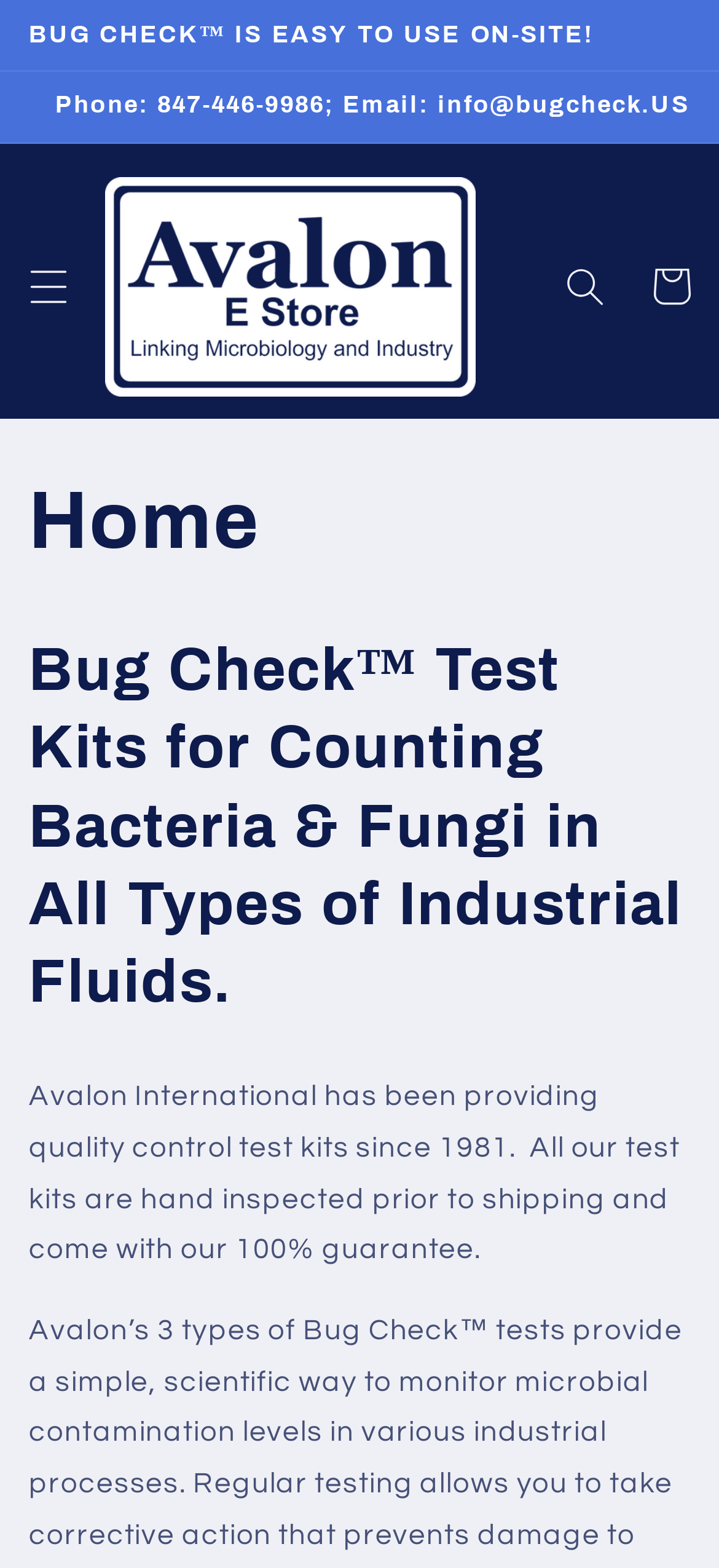What is the name of the company providing quality control test kits?
Based on the screenshot, respond with a single word or phrase.

Avalon International